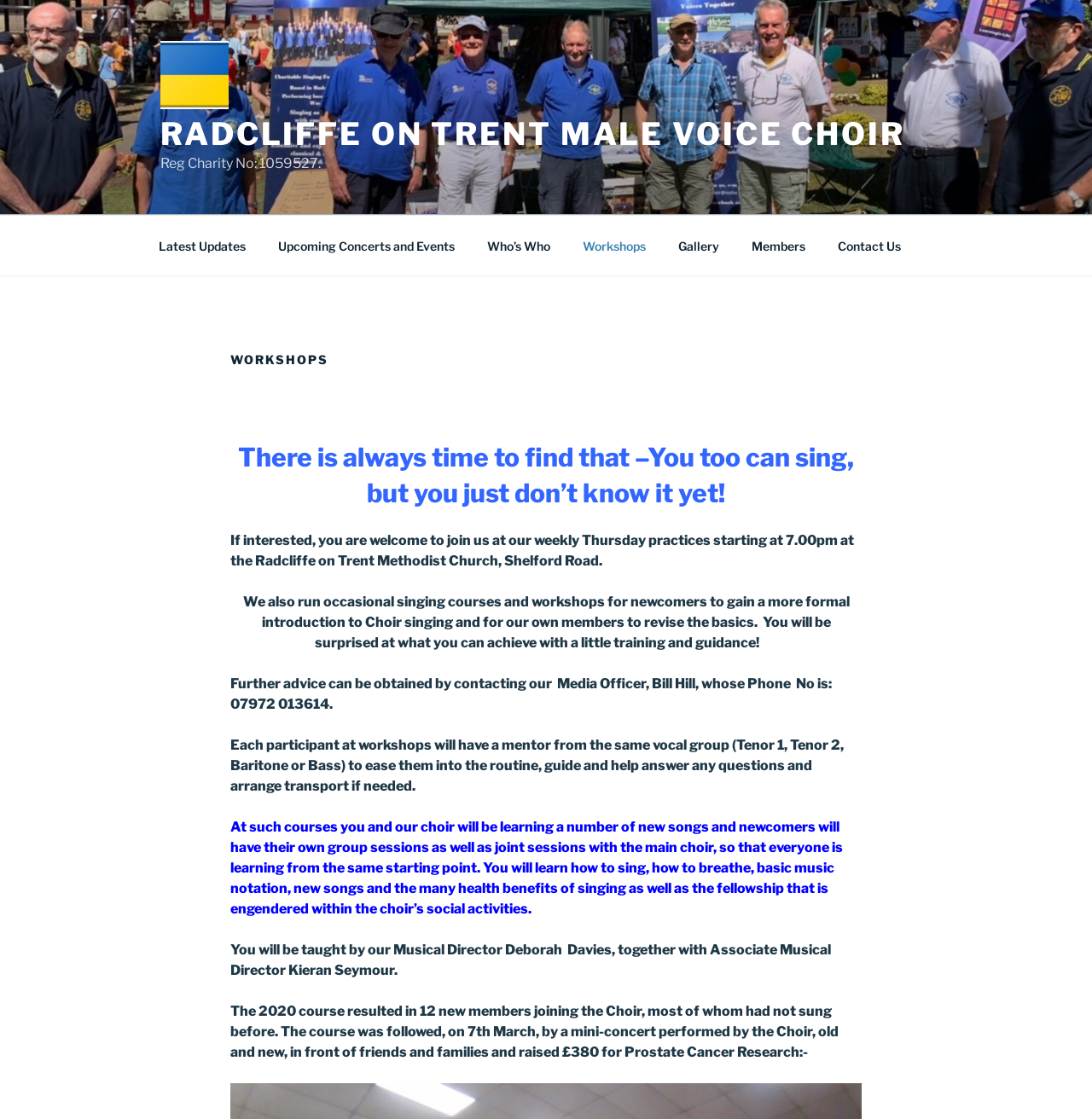Predict the bounding box for the UI component with the following description: "Members".

[0.674, 0.201, 0.751, 0.238]